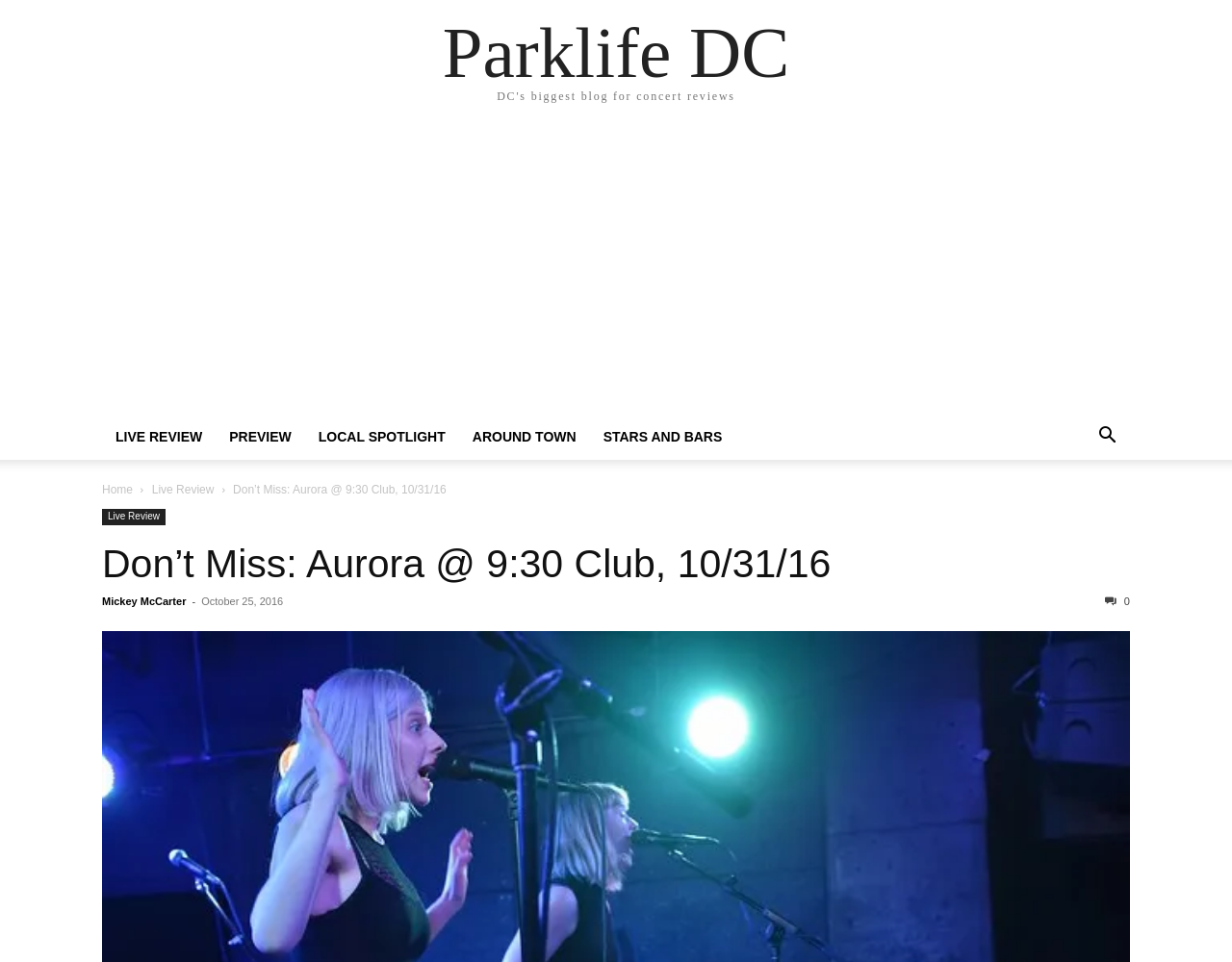What is the name of the photographer who took the picture?
Please use the image to deliver a detailed and complete answer.

The question can be answered by looking at the link element in the webpage, which mentions the name 'Mickey McCarter' as the photographer.